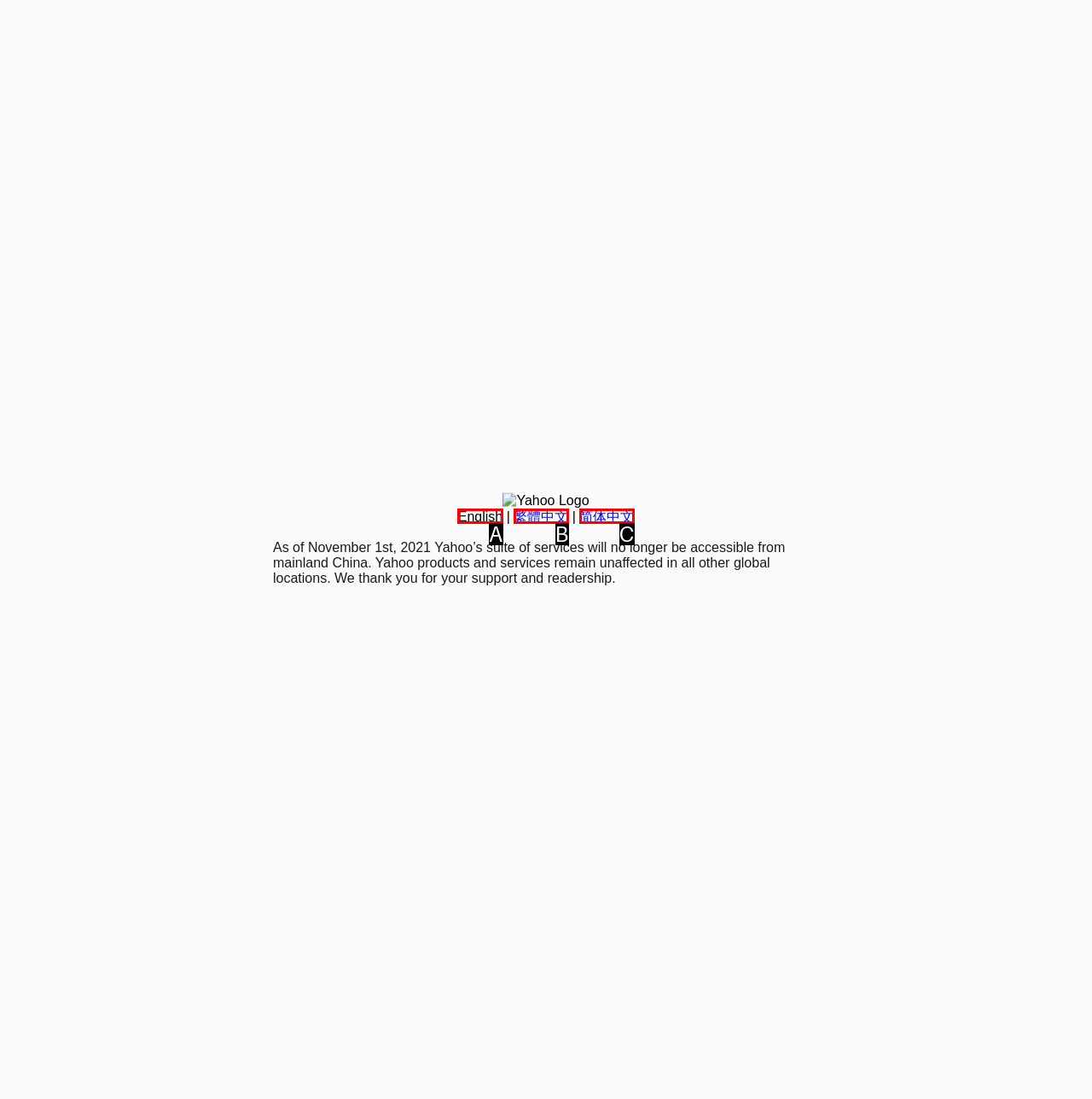Please identify the UI element that matches the description: 简体中文
Respond with the letter of the correct option.

C